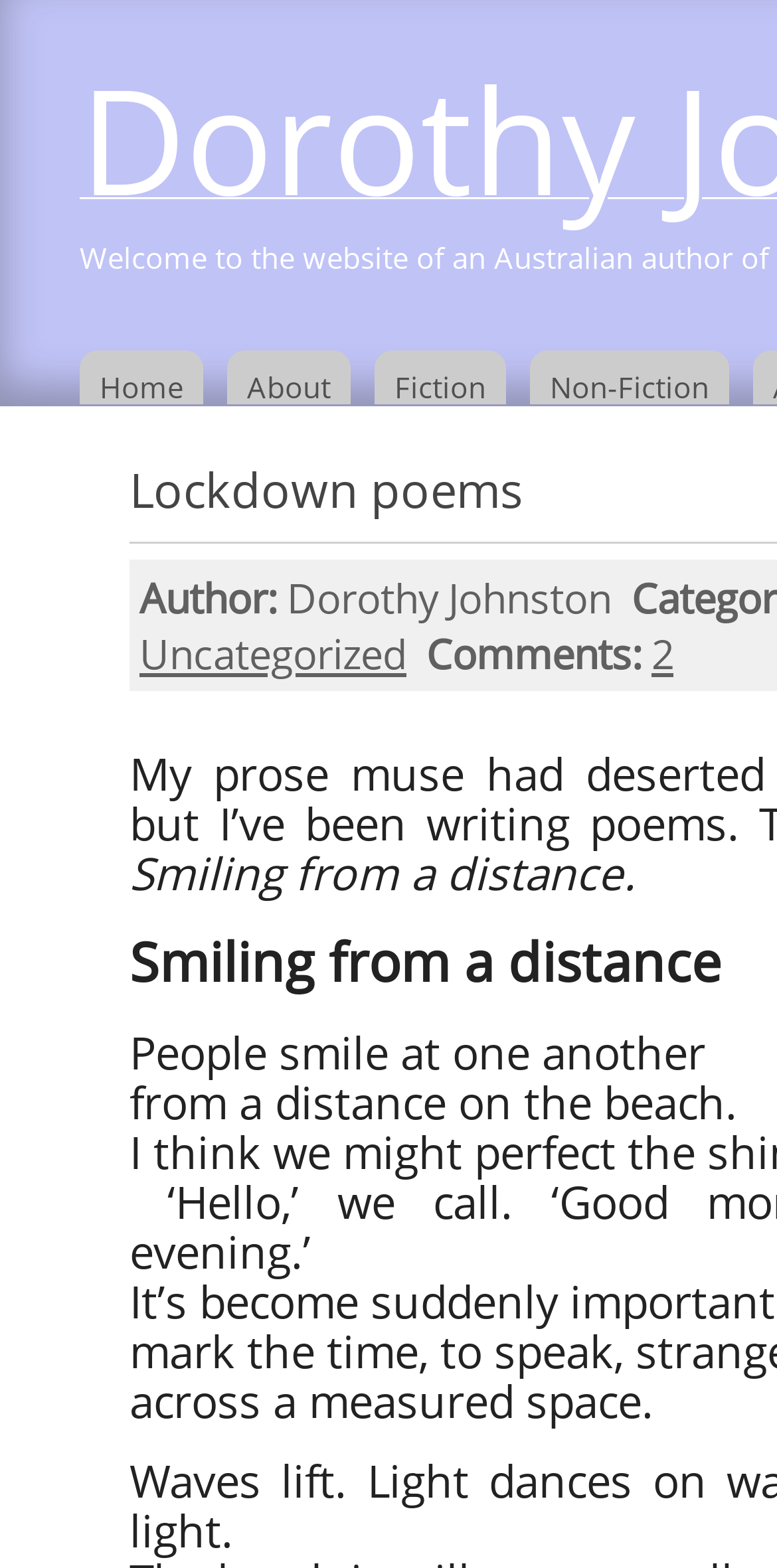Create a detailed narrative describing the layout and content of the webpage.

The webpage is about Dorothy Johnston, an author. At the top, there is a navigation menu with four links: "Home", "About", "Fiction", and "Non-Fiction", aligned horizontally and evenly spaced. Below the navigation menu, there is a prominent link "Lockdown poems" situated slightly to the right of the center.

On the left side, there is a section with the title "Author:" followed by the name "Dorothy Johnston" in a slightly larger font. Below this section, there is a link "Uncategorized" and a label "Comments:" with a number "2" next to it, indicating the number of comments.

The main content of the webpage is a poem, divided into four stanzas. The poem starts with the line "Smiling from a distance." and continues with "People smile at one another", "from a distance on the beach.", and finally "across a measured space.". The lines of the poem are stacked vertically, with a consistent margin between them, and are positioned slightly to the right of the center of the page.